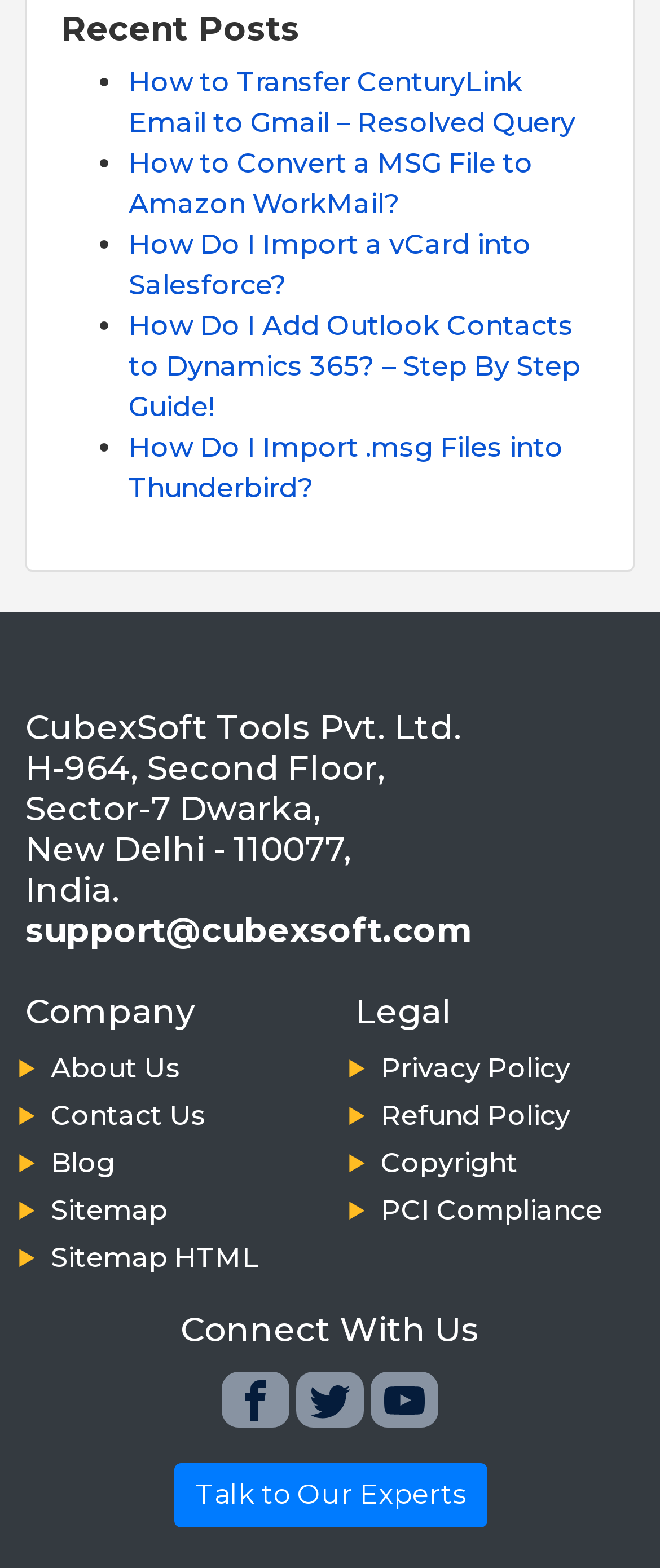What is the last item in the 'Legal' section?
Provide an in-depth and detailed answer to the question.

The 'Legal' section is located at the bottom of the webpage, and it contains a list of links. By examining the list of links in the 'Legal' section, we can determine that the last item is 'PCI Compliance', which is a link element with a bounding box coordinate of [0.577, 0.762, 0.913, 0.782].